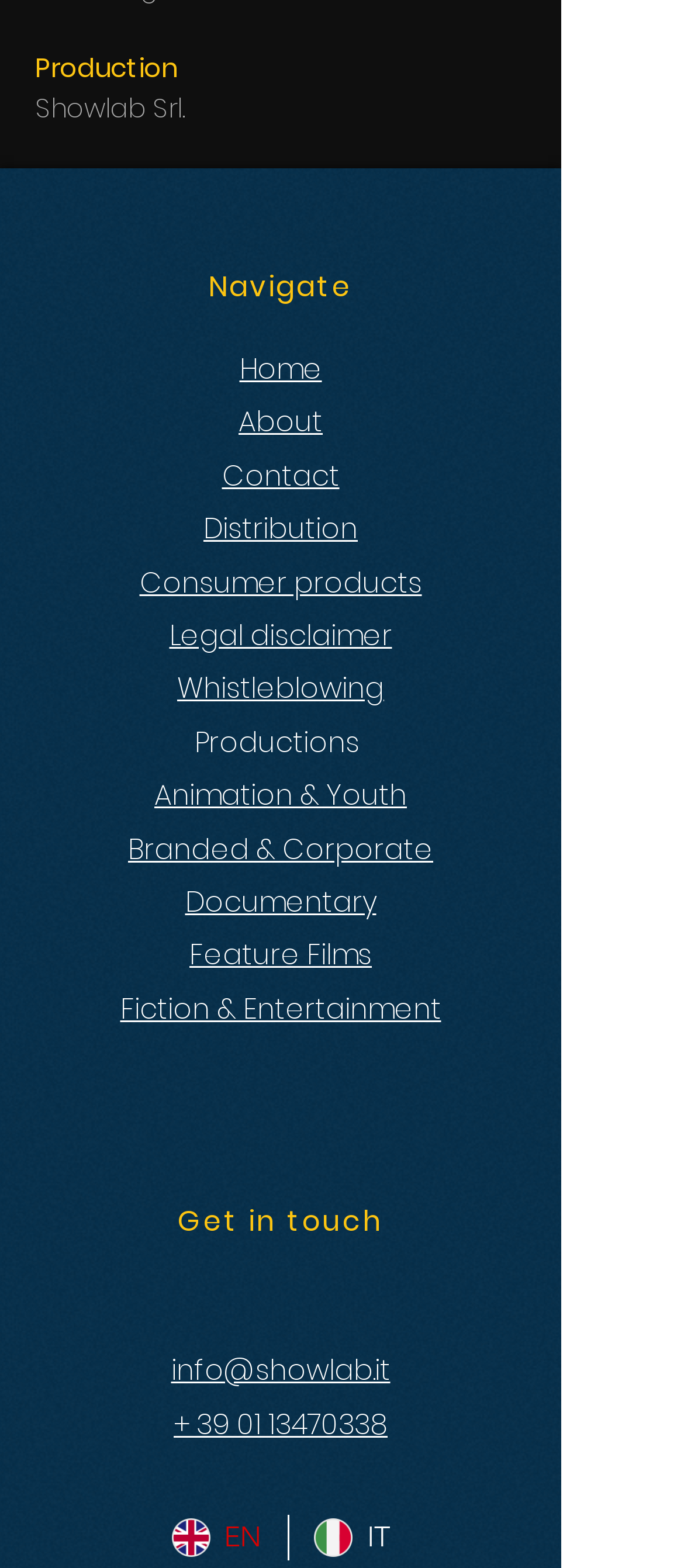Determine the bounding box coordinates for the clickable element to execute this instruction: "Go to About page". Provide the coordinates as four float numbers between 0 and 1, i.e., [left, top, right, bottom].

[0.349, 0.256, 0.472, 0.282]